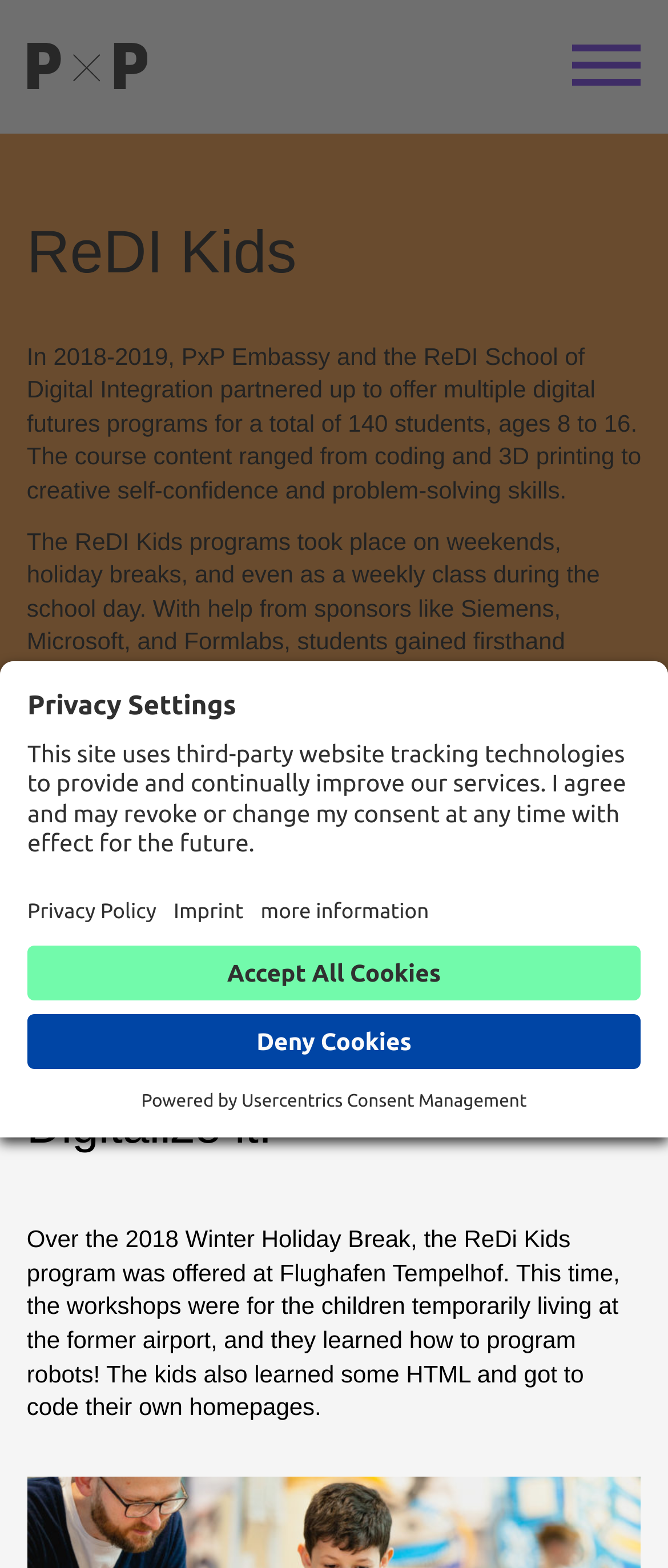What is the name of the program?
Please answer the question with as much detail as possible using the screenshot.

The name of the program is mentioned in the heading 'ReDI Kids' on the webpage, which is a prominent element on the page.